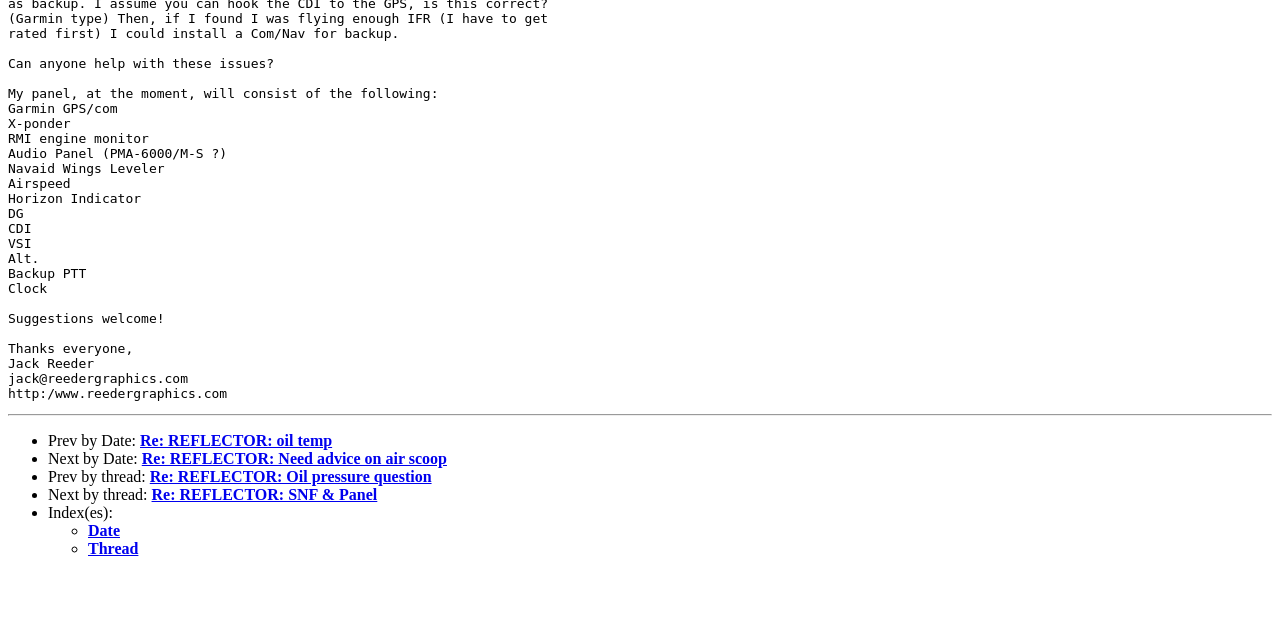Using the webpage screenshot, find the UI element described by Re: REFLECTOR: Oil pressure question. Provide the bounding box coordinates in the format (top-left x, top-left y, bottom-right x, bottom-right y), ensuring all values are floating point numbers between 0 and 1.

[0.117, 0.731, 0.337, 0.758]